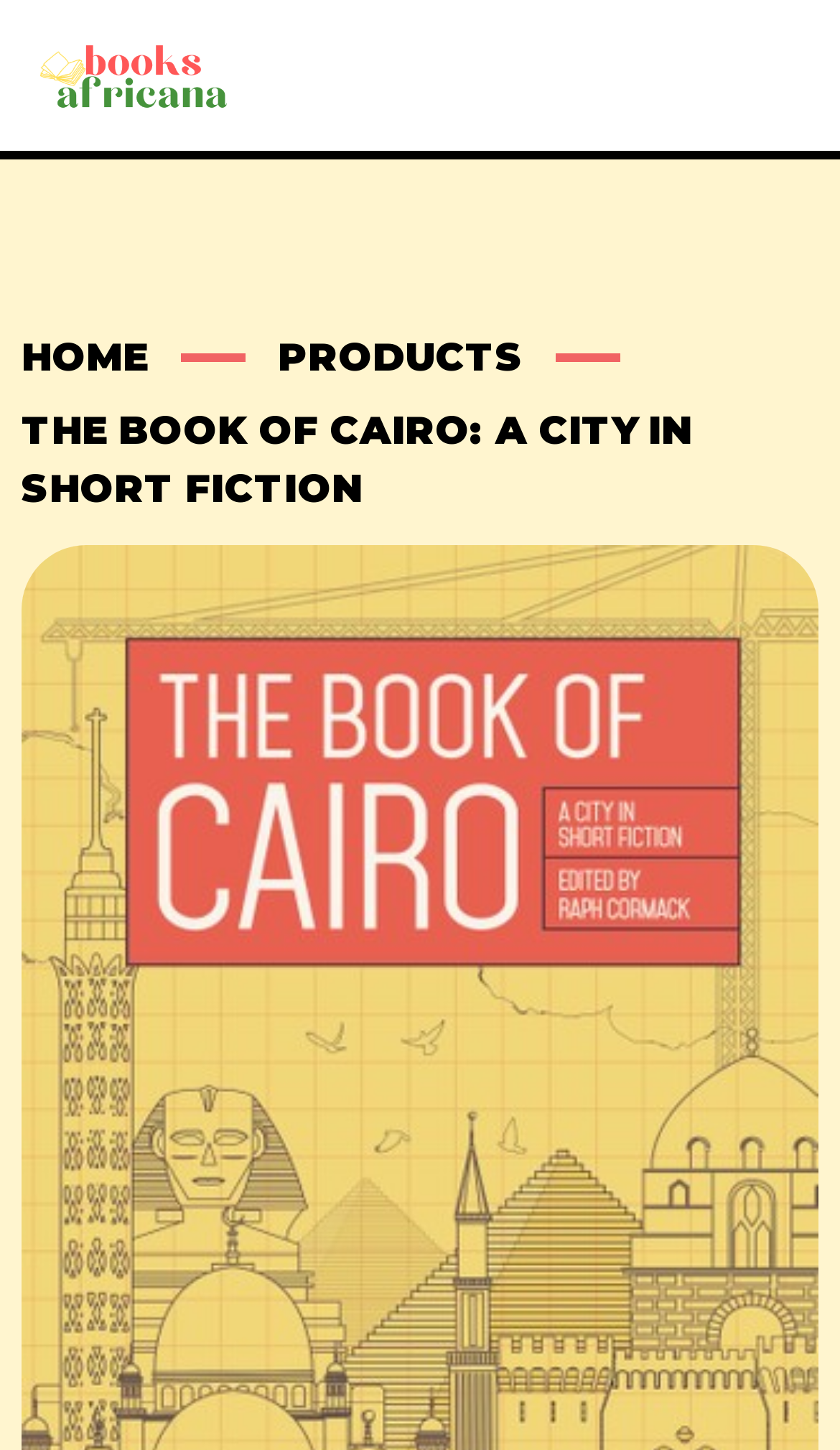What is the main heading displayed on the webpage? Please provide the text.

The Book of Cairo: A City in Short Fiction